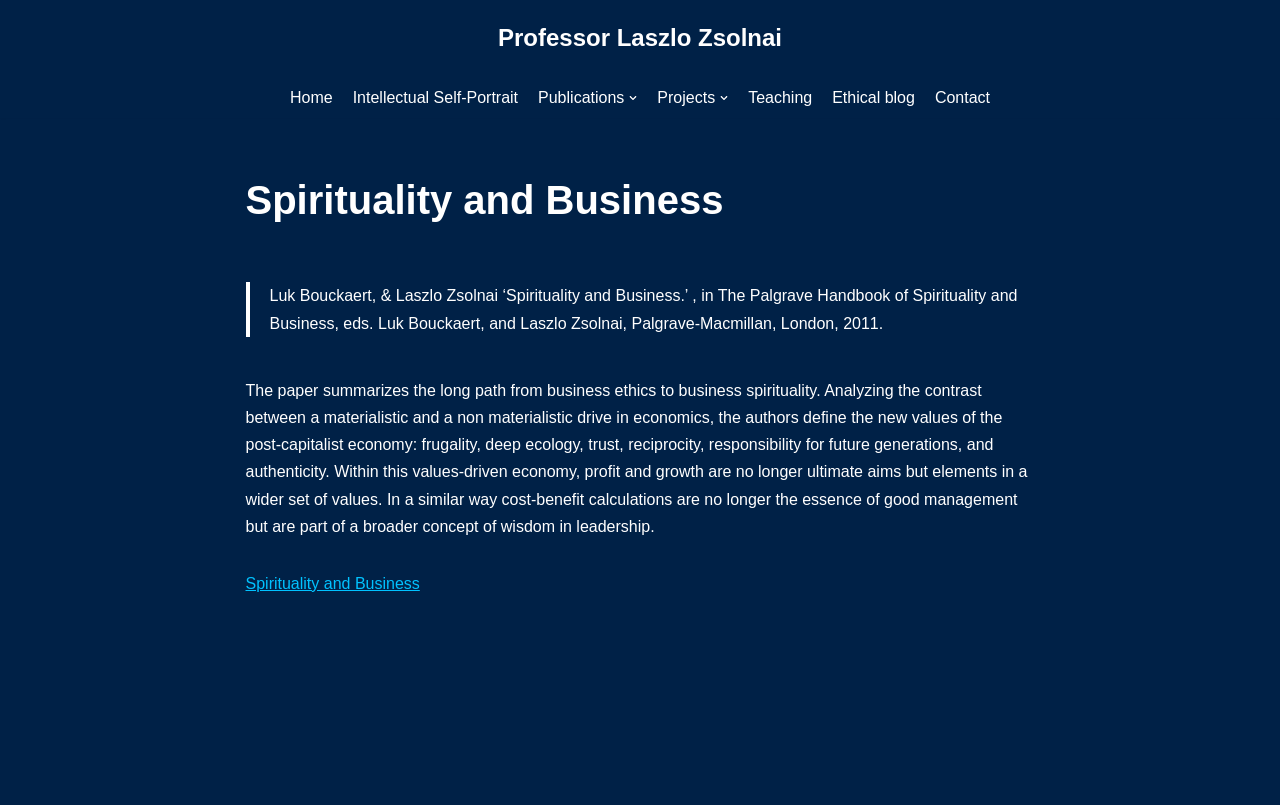Provide the bounding box coordinates of the section that needs to be clicked to accomplish the following instruction: "view publications."

[0.42, 0.105, 0.498, 0.137]